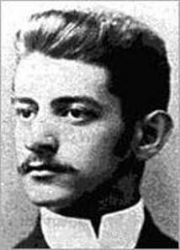Please answer the following question using a single word or phrase: 
What themes did Norris' work often focus on?

Social justice and individual struggles